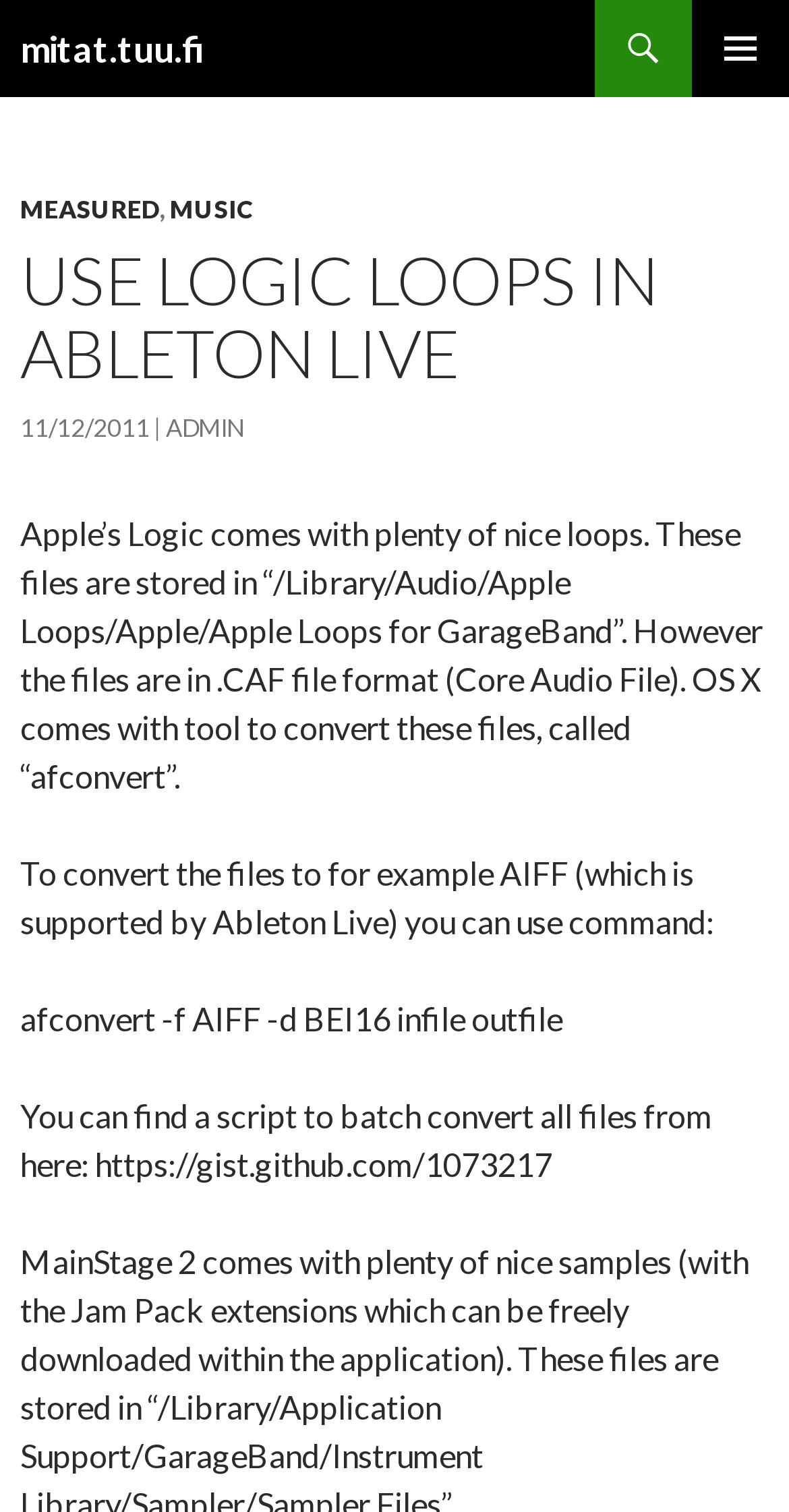What format is supported by Ableton Live?
Carefully examine the image and provide a detailed answer to the question.

According to the webpage, Ableton Live supports AIFF format. The webpage also provides a command to convert .CAF files to AIFF format using the 'afconvert' tool.